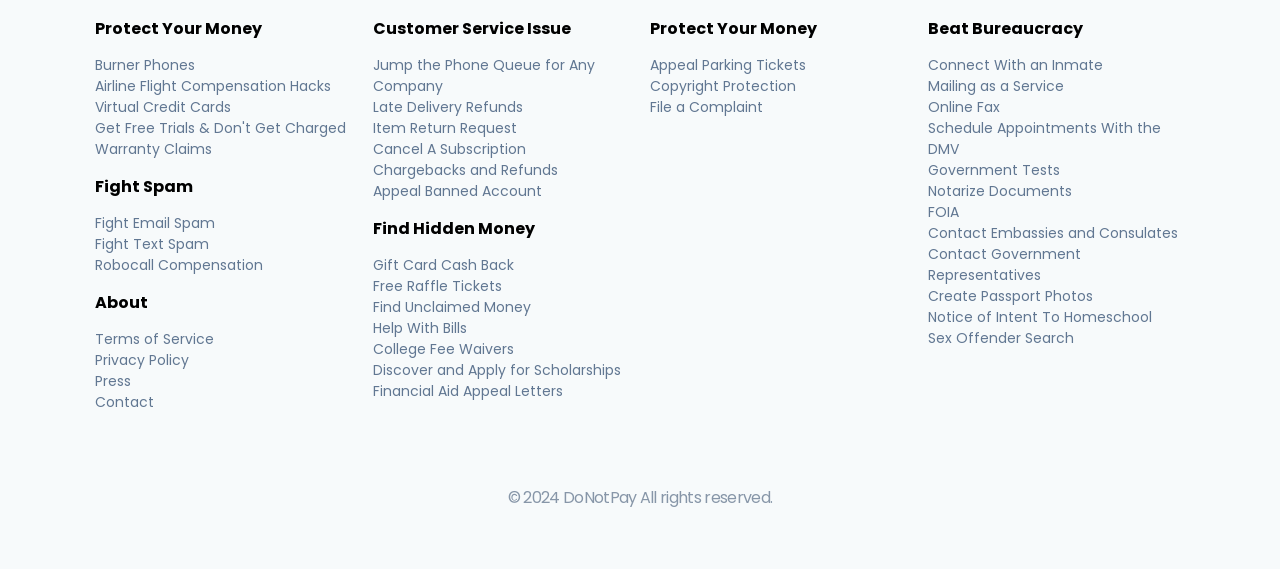Based on the image, provide a detailed and complete answer to the question: 
What is the copyright information of the webpage?

The copyright information is located at the bottom of the webpage, and it states '© 2024 DoNotPay All rights reserved.'. This indicates that the webpage is owned by DoNotPay and is copyrighted until 2024.